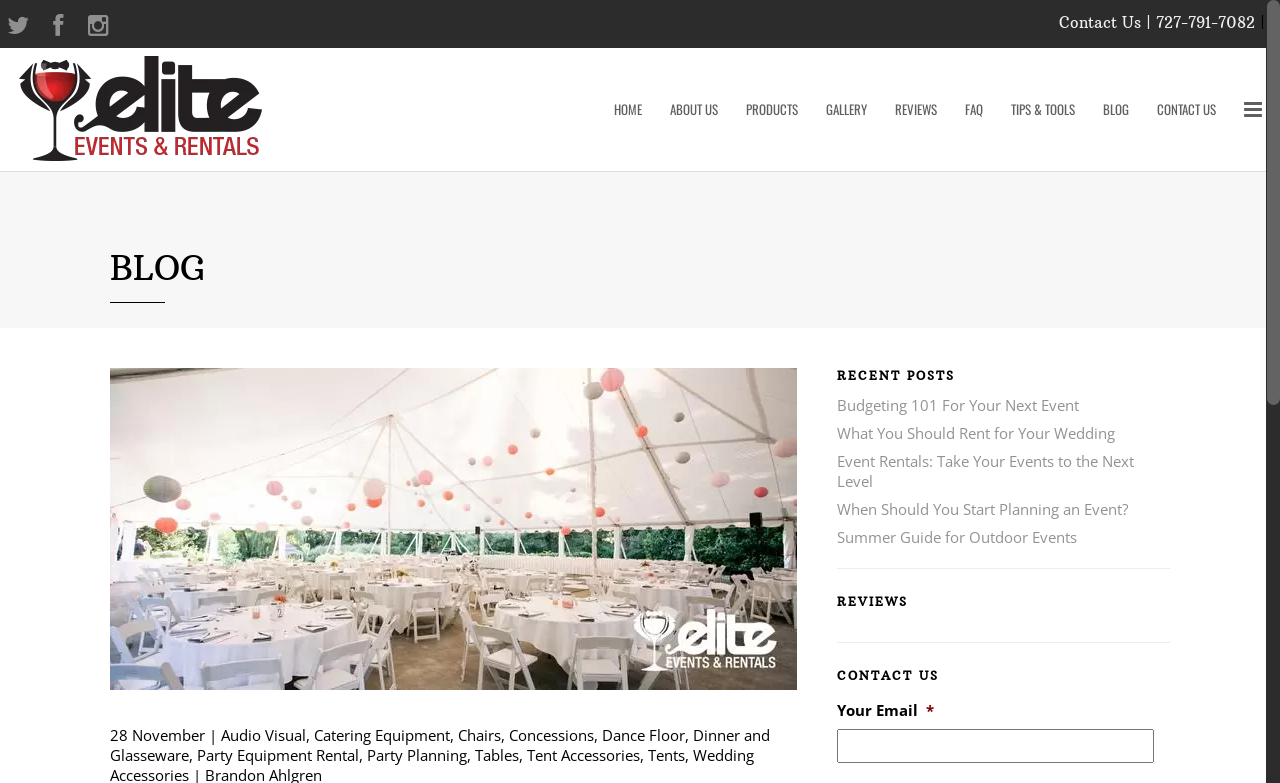Produce an extensive caption that describes everything on the webpage.

This webpage is about Elite Events & Rentals, a company that provides event rental equipment. At the top of the page, there is a heading that displays the company's business hours, including Monday to Friday and Saturday and Sunday hours. Below this, there are two phone numbers and an email address listed. 

To the right of the business hours, there is a section that promotes the company's new showroom. 

The top navigation menu has several links, including "Home", "About Us", "Products", "Gallery", "Reviews", "FAQ", "Tips & Tools", "Blog", and "Contact Us". 

Below the navigation menu, there is a section that displays various product categories, including "Audio Visual", "Catering Equipment", "Chairs", and many others. These categories are arranged in a grid layout with 3 columns.

The main content of the page is a blog post titled "6 Misconceptions about Rental Items for Events". The post has a featured image and is accompanied by a list of tags, including "Audio Visual", "Catering Equipment", and others. 

To the right of the blog post, there is a sidebar that displays recent posts, including "Budgeting 101 For Your Next Event", "What You Should Rent for Your Wedding", and others. Below the recent posts, there is a section for reviews and a contact form where users can enter their email address and send a message.